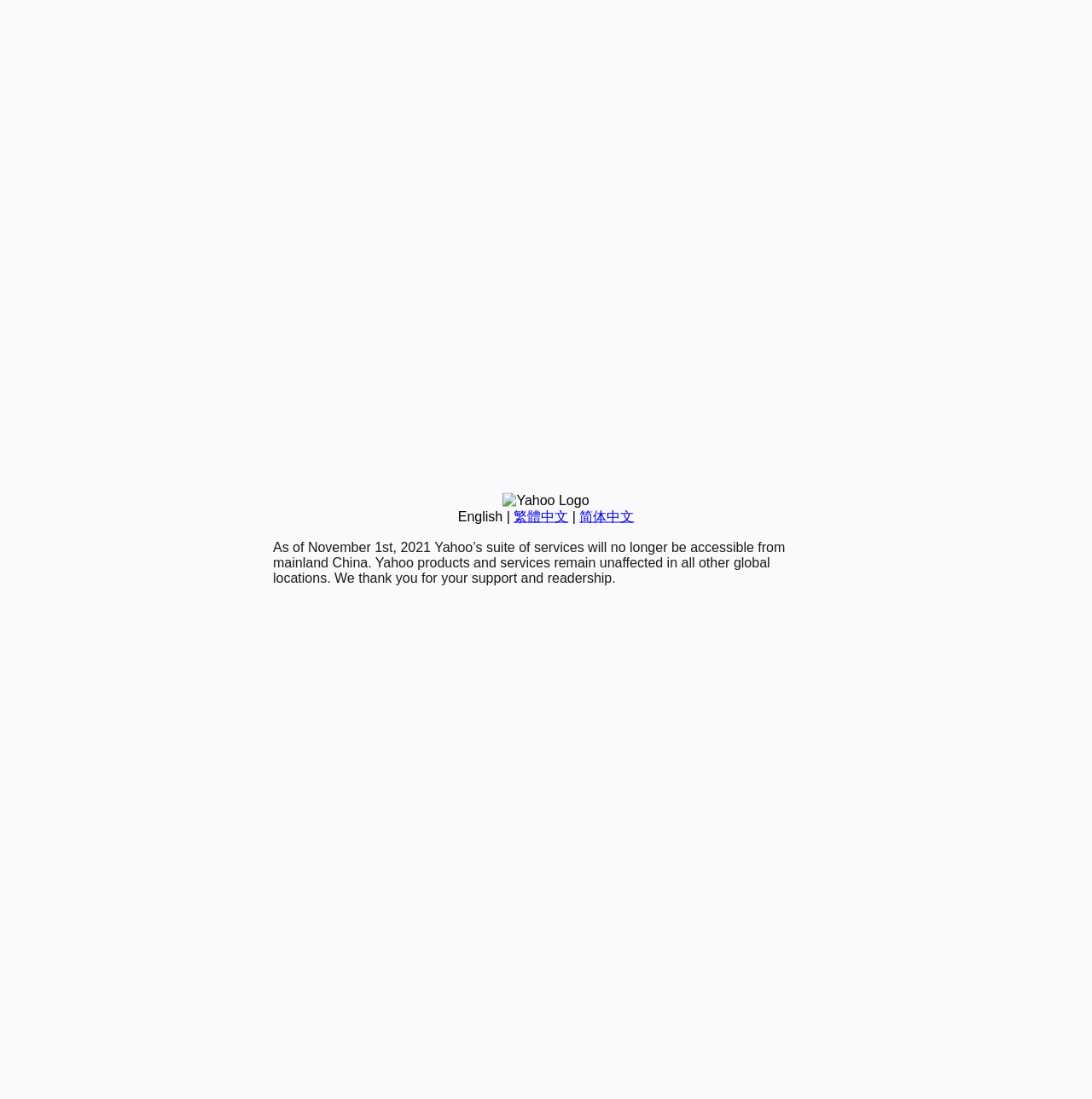Identify the bounding box of the UI element described as follows: "简体中文". Provide the coordinates as four float numbers in the range of 0 to 1 [left, top, right, bottom].

[0.531, 0.463, 0.581, 0.476]